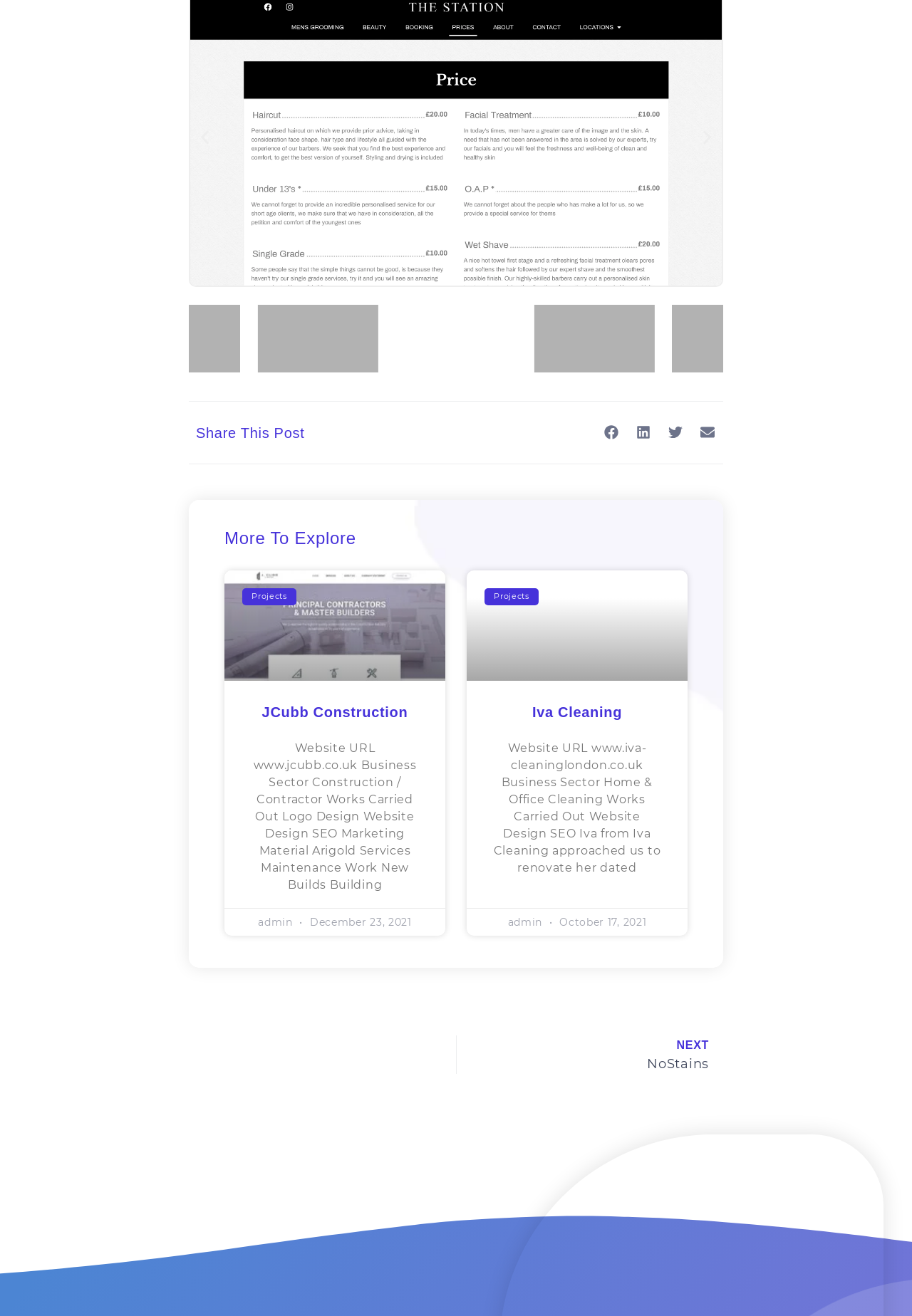What is the business sector of JCubb Construction?
Ensure your answer is thorough and detailed.

According to the text in the 'More To Explore' section, JCubb Construction is a business that operates in the construction and contractor sector, and they have worked on projects such as logo design, website design, SEO, and maintenance work.